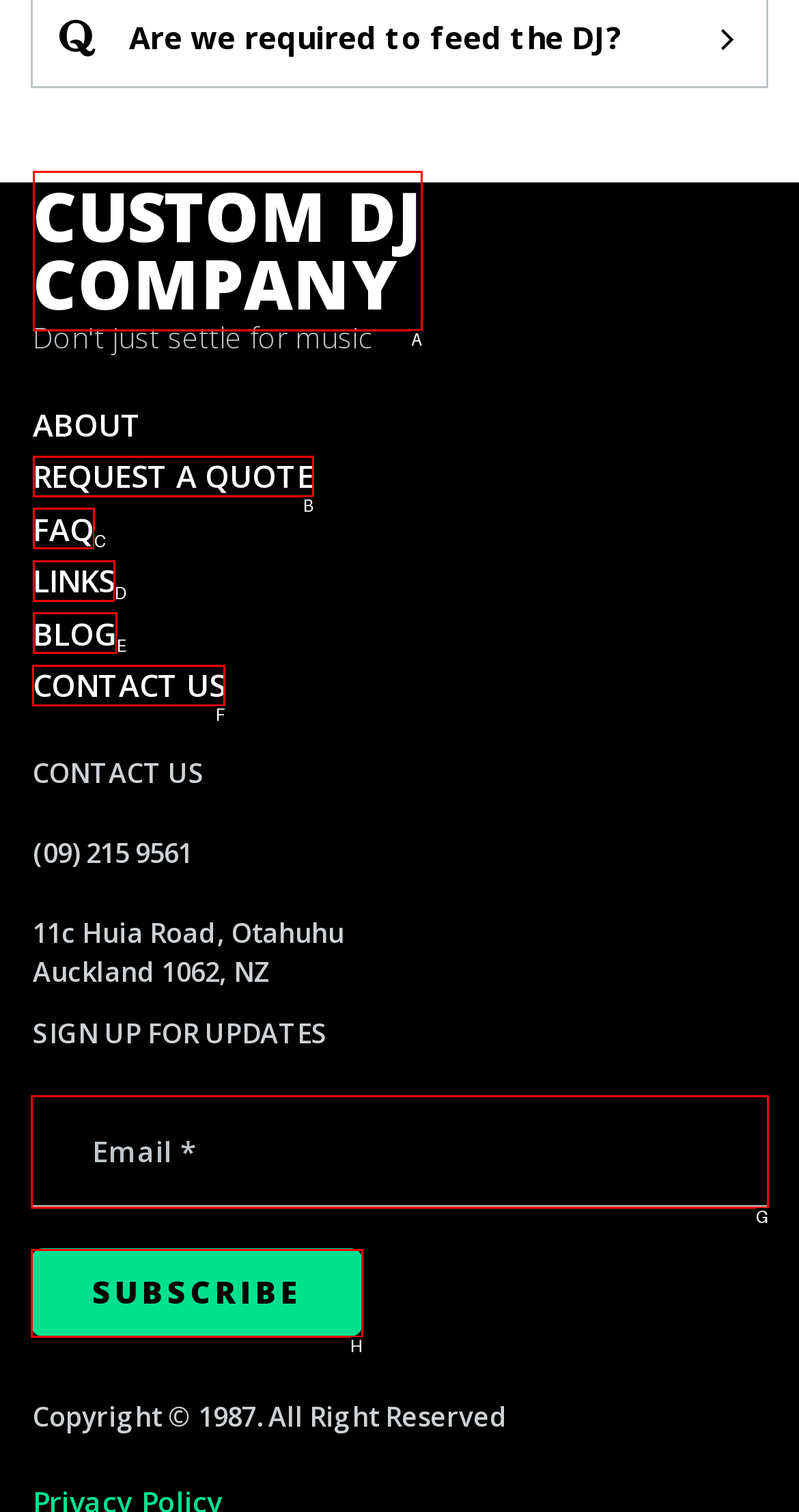Tell me which UI element to click to fulfill the given task: Contact us. Respond with the letter of the correct option directly.

F